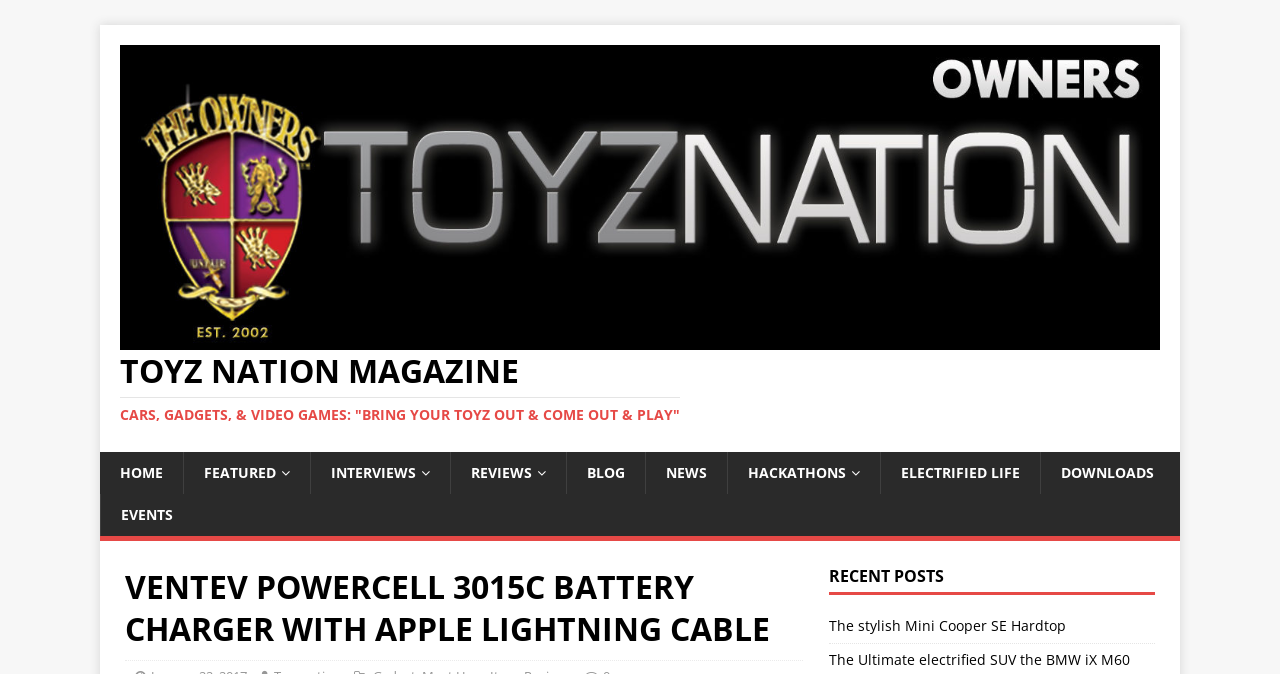Please identify the webpage's heading and generate its text content.

VENTEV POWERCELL 3015C BATTERY CHARGER WITH APPLE LIGHTNING CABLE